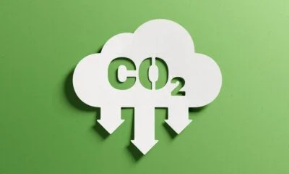Observe the image and answer the following question in detail: What do the two downward arrows signify?

The two downward arrows below the cloud shape signify a reduction or decrease in CO₂ emissions, which is a crucial aspect of eco-friendly initiatives and environmental responsibility.